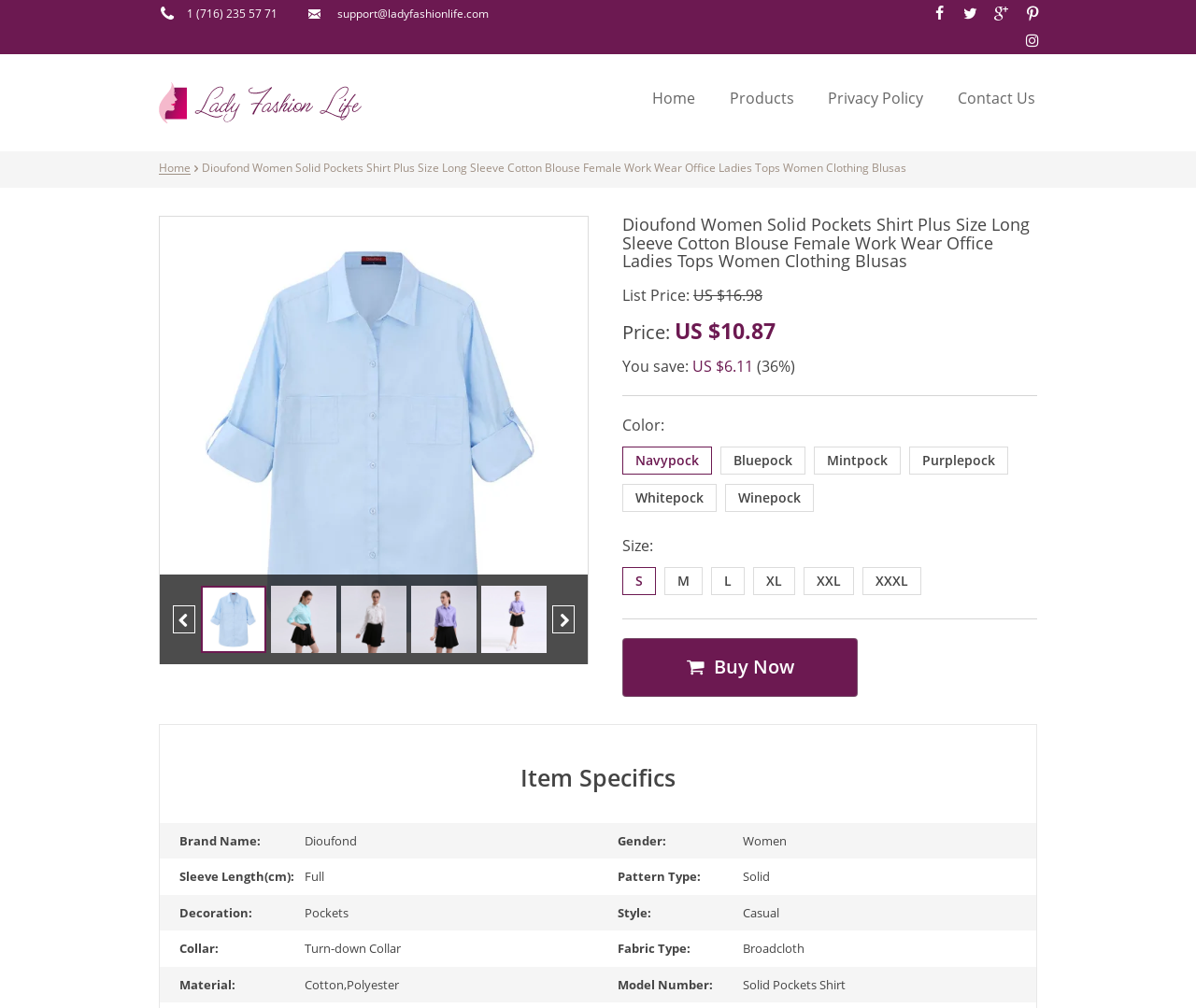What is the style of the product?
Kindly answer the question with as much detail as you can.

I found the style by looking at the 'Style:' label and its corresponding value 'Casual' in the 'Item Specifics' section.